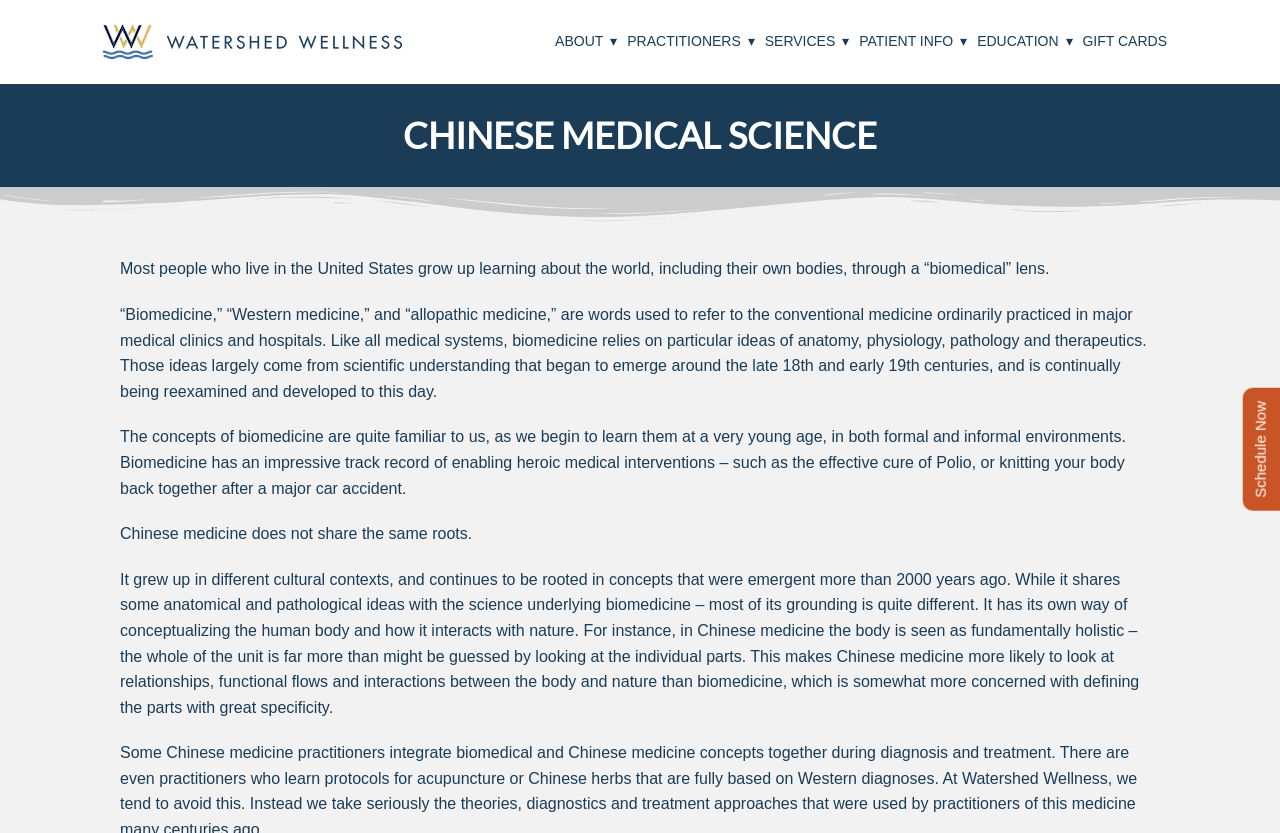What is the name of the medical science discussed?
Can you provide a detailed and comprehensive answer to the question?

The webpage has a heading 'CHINESE MEDICAL SCIENCE' and the text discusses the differences between Chinese medicine and biomedicine, so the answer is Chinese Medical Science.